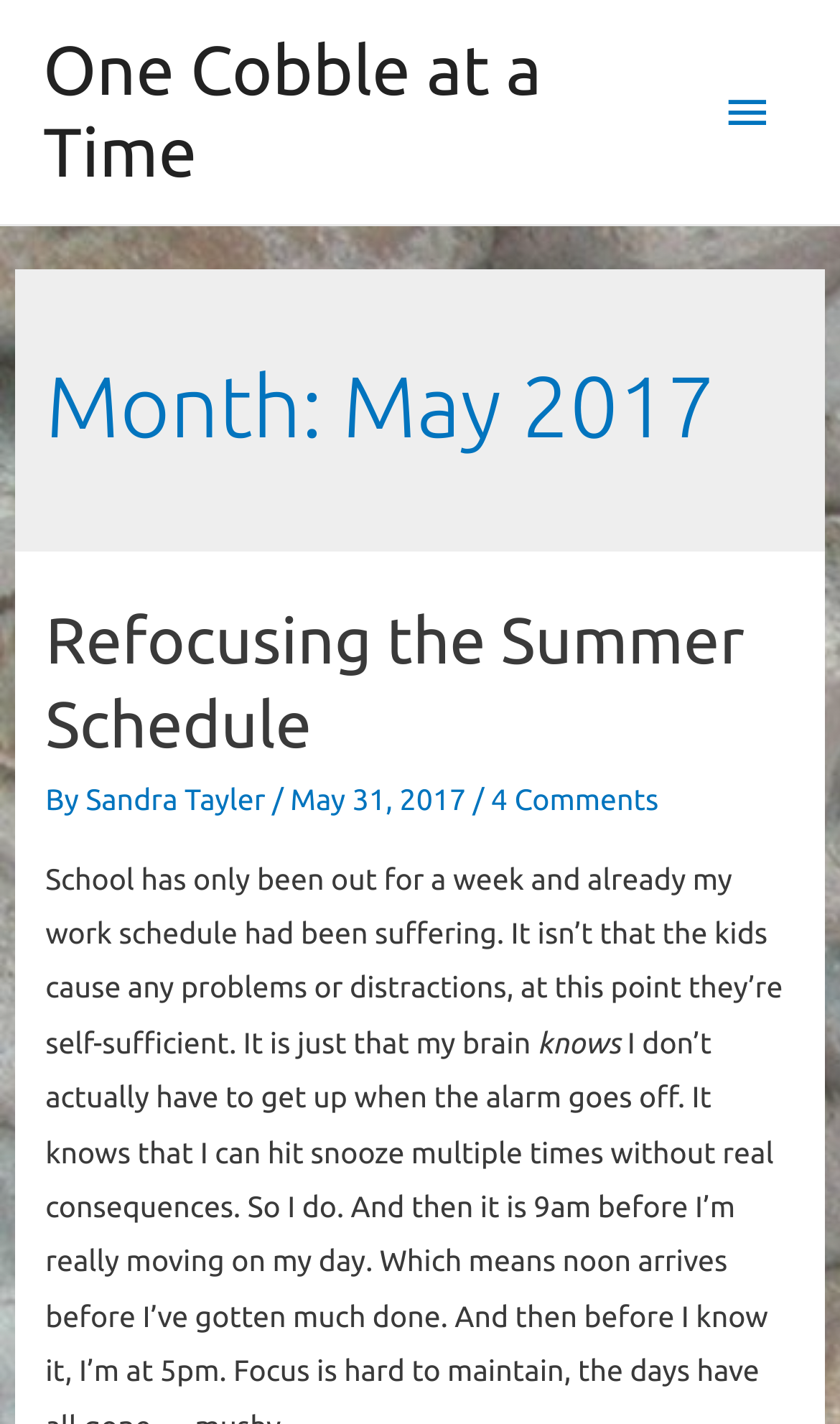Give a concise answer using only one word or phrase for this question:
What is the main topic of the blog post?

Summer schedule